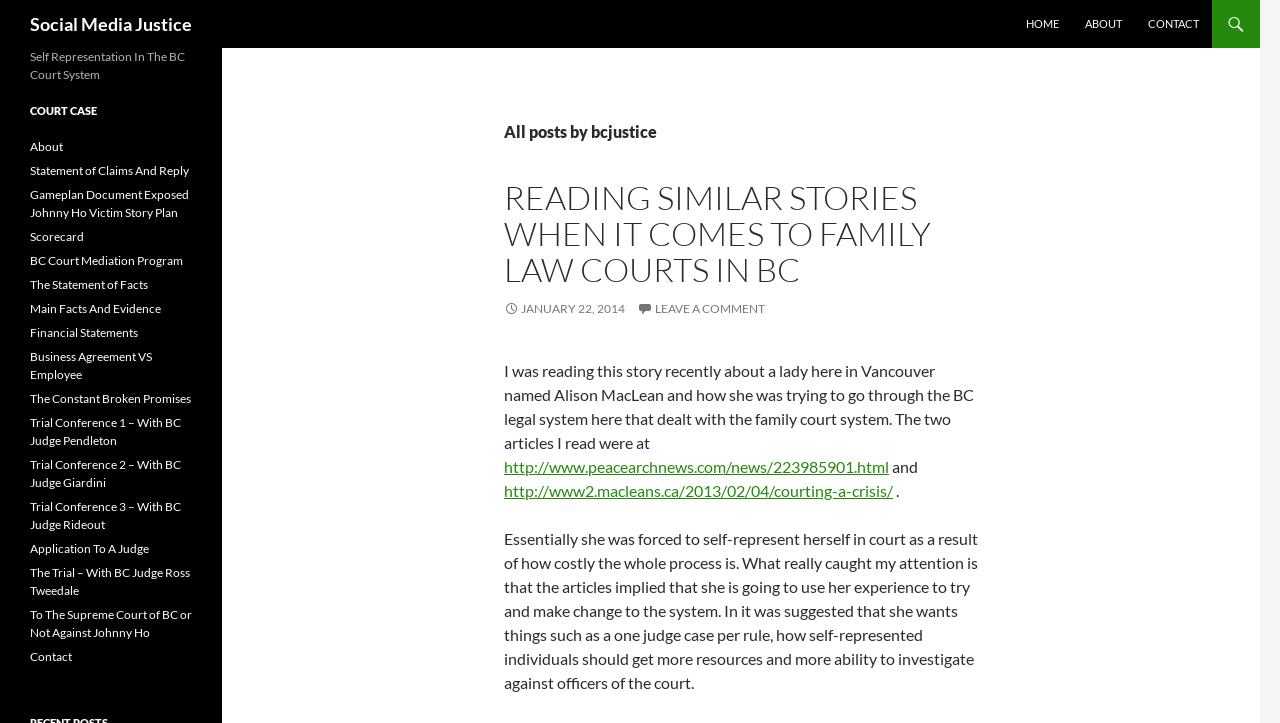Please locate the bounding box coordinates for the element that should be clicked to achieve the following instruction: "Click on HOME". Ensure the coordinates are given as four float numbers between 0 and 1, i.e., [left, top, right, bottom].

[0.792, 0.0, 0.837, 0.066]